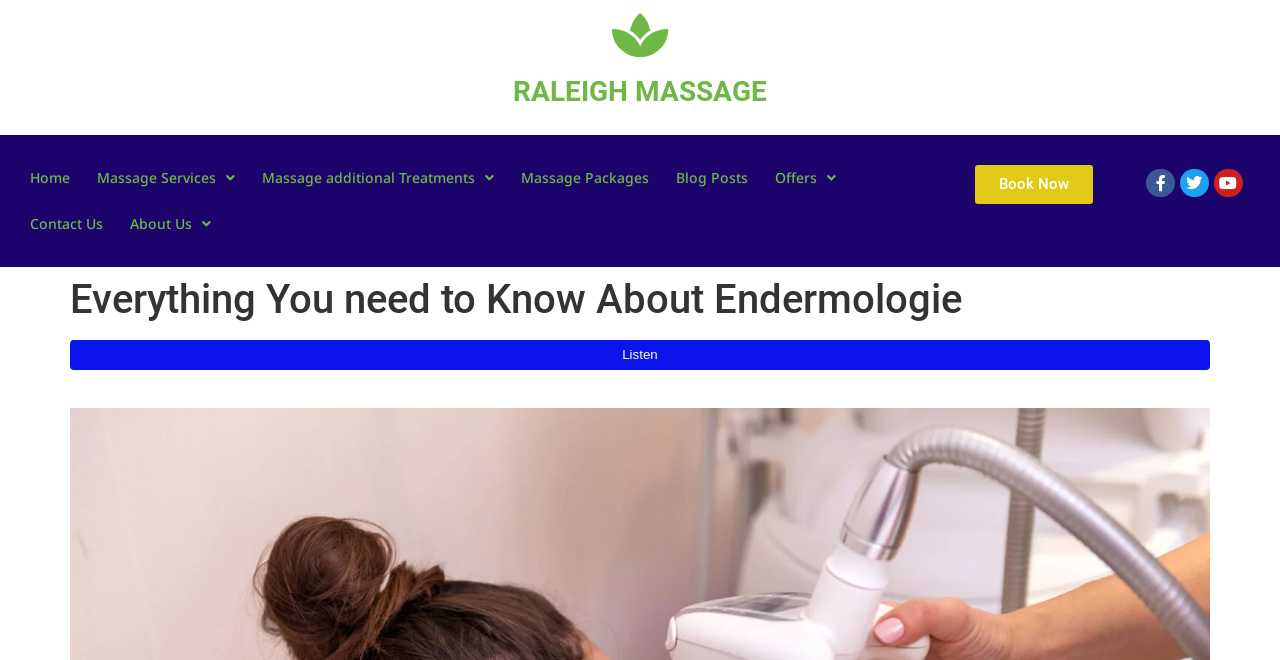Please identify the bounding box coordinates of the clickable area that will allow you to execute the instruction: "View 'Massage Services'".

[0.068, 0.234, 0.191, 0.304]